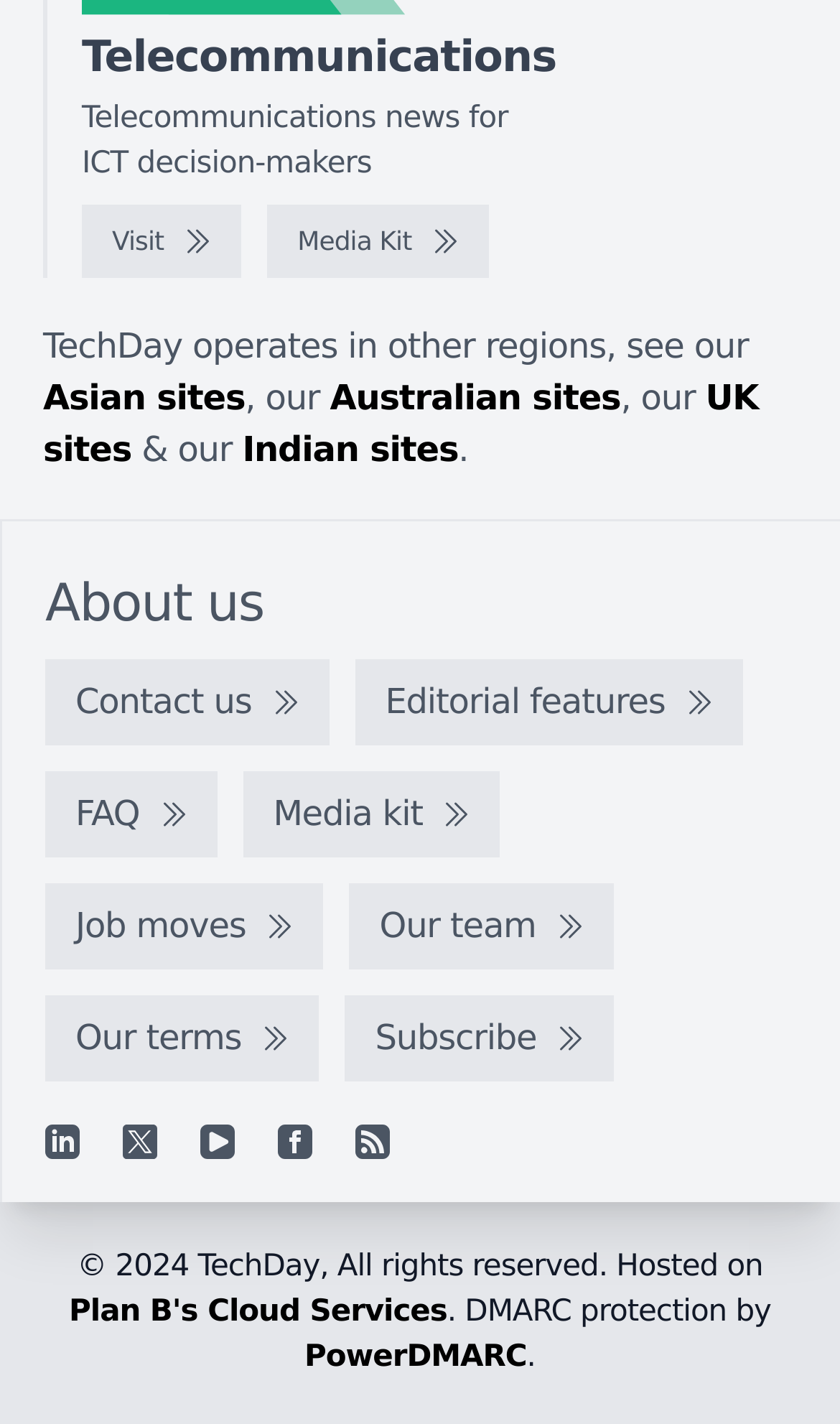Please find the bounding box coordinates of the section that needs to be clicked to achieve this instruction: "Visit the telecommunications website".

[0.097, 0.144, 0.287, 0.195]